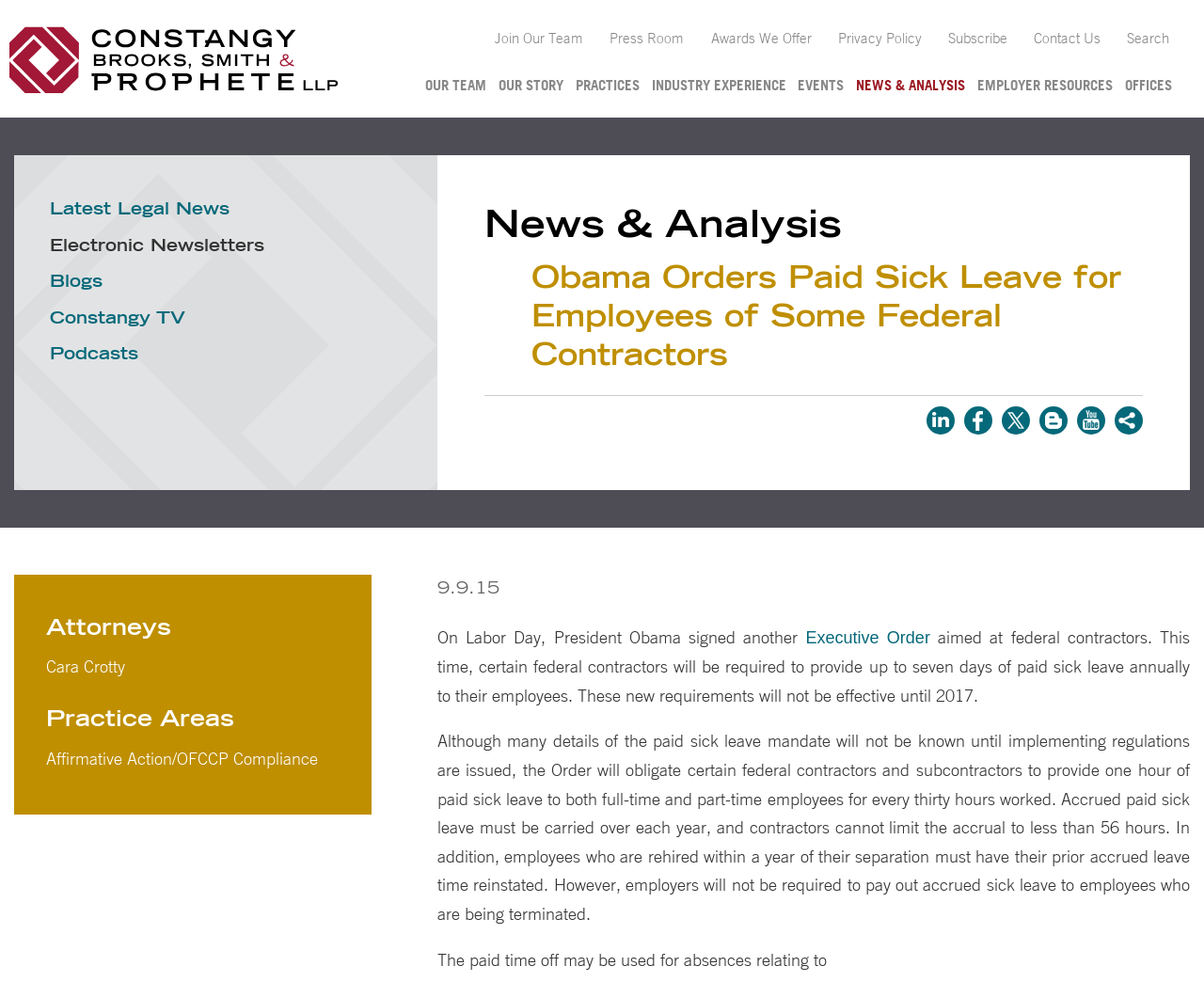Determine the bounding box coordinates of the clickable element necessary to fulfill the instruction: "Share the article on social media". Provide the coordinates as four float numbers within the 0 to 1 range, i.e., [left, top, right, bottom].

[0.926, 0.414, 0.952, 0.447]